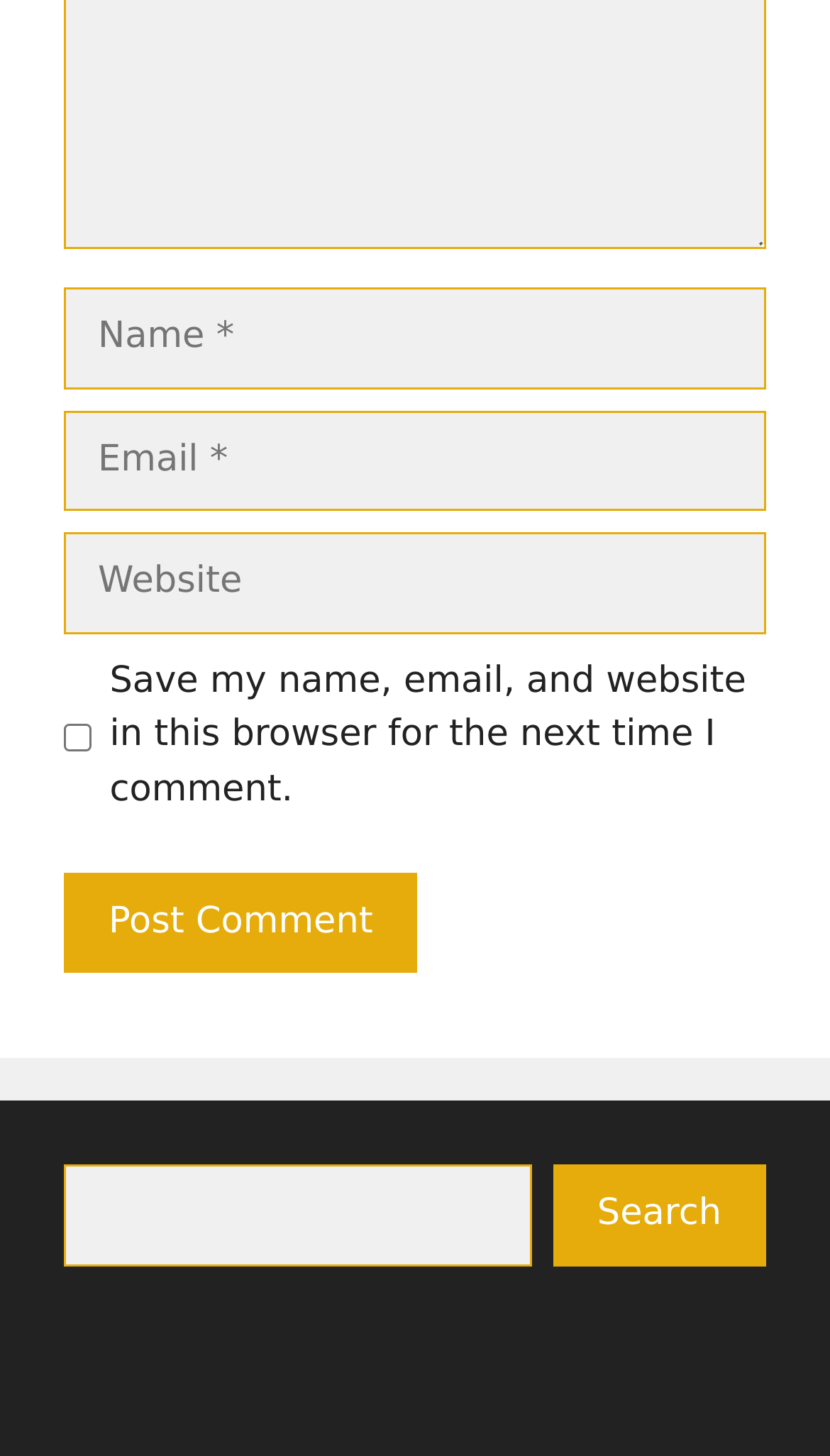Please answer the following question using a single word or phrase: 
How many search-related elements are there?

3